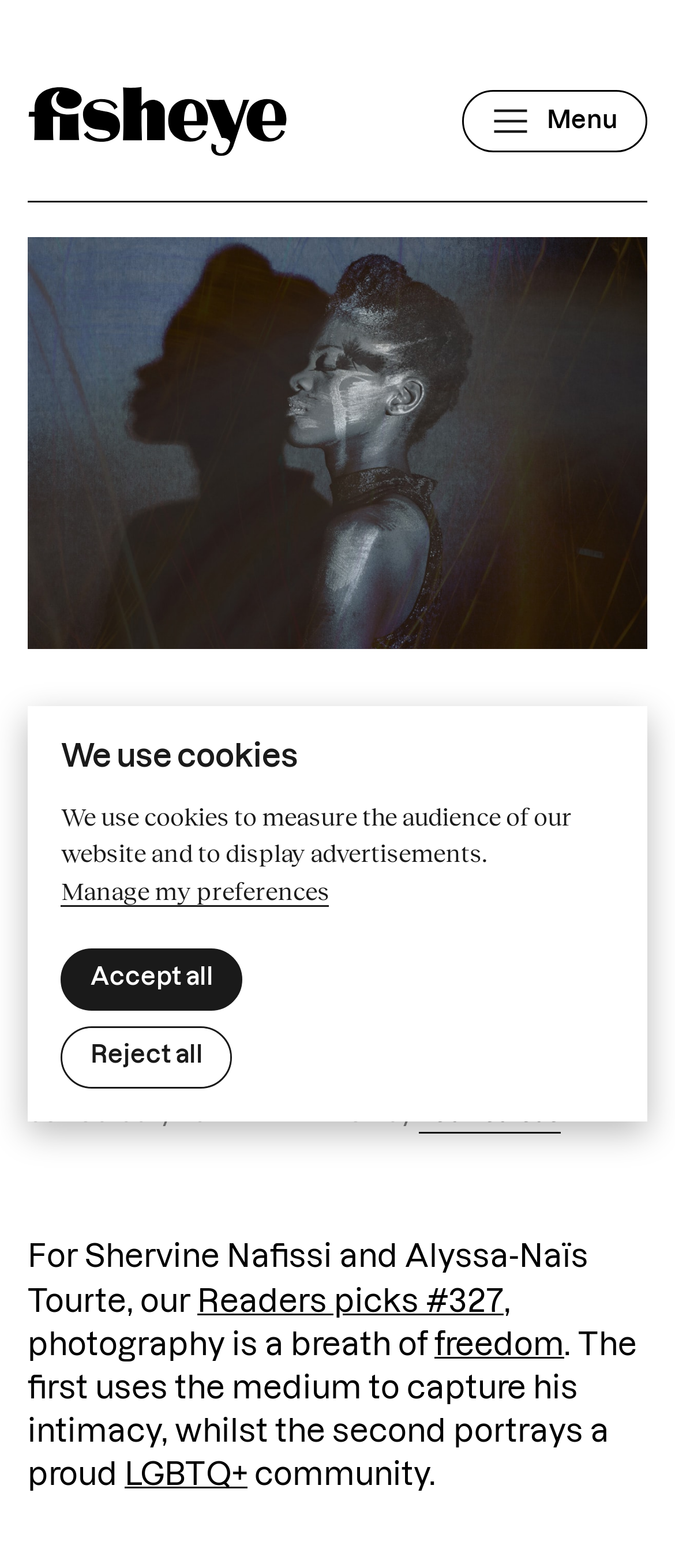Based on what you see in the screenshot, provide a thorough answer to this question: Who wrote the article?

The author of the article is mentioned in the middle of the webpage, where it is written as 'Written by Lou Tsatsas'.